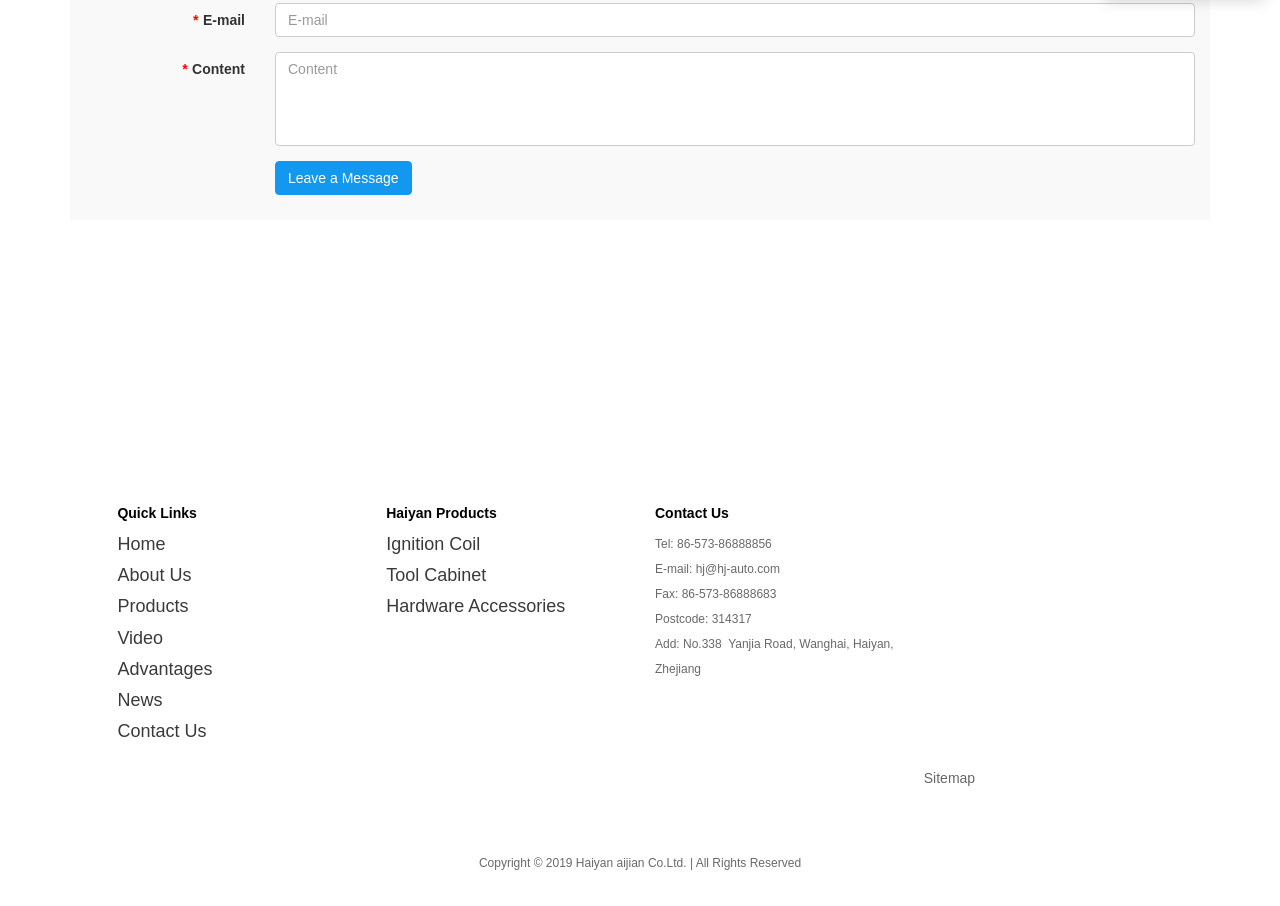How can someone contact the company by phone?
Answer the question with a detailed explanation, including all necessary information.

The webpage has a 'Contact Us' section which lists the company's phone number as 'Tel: 86-573-86888856'. This is the phone number that someone can use to contact the company.